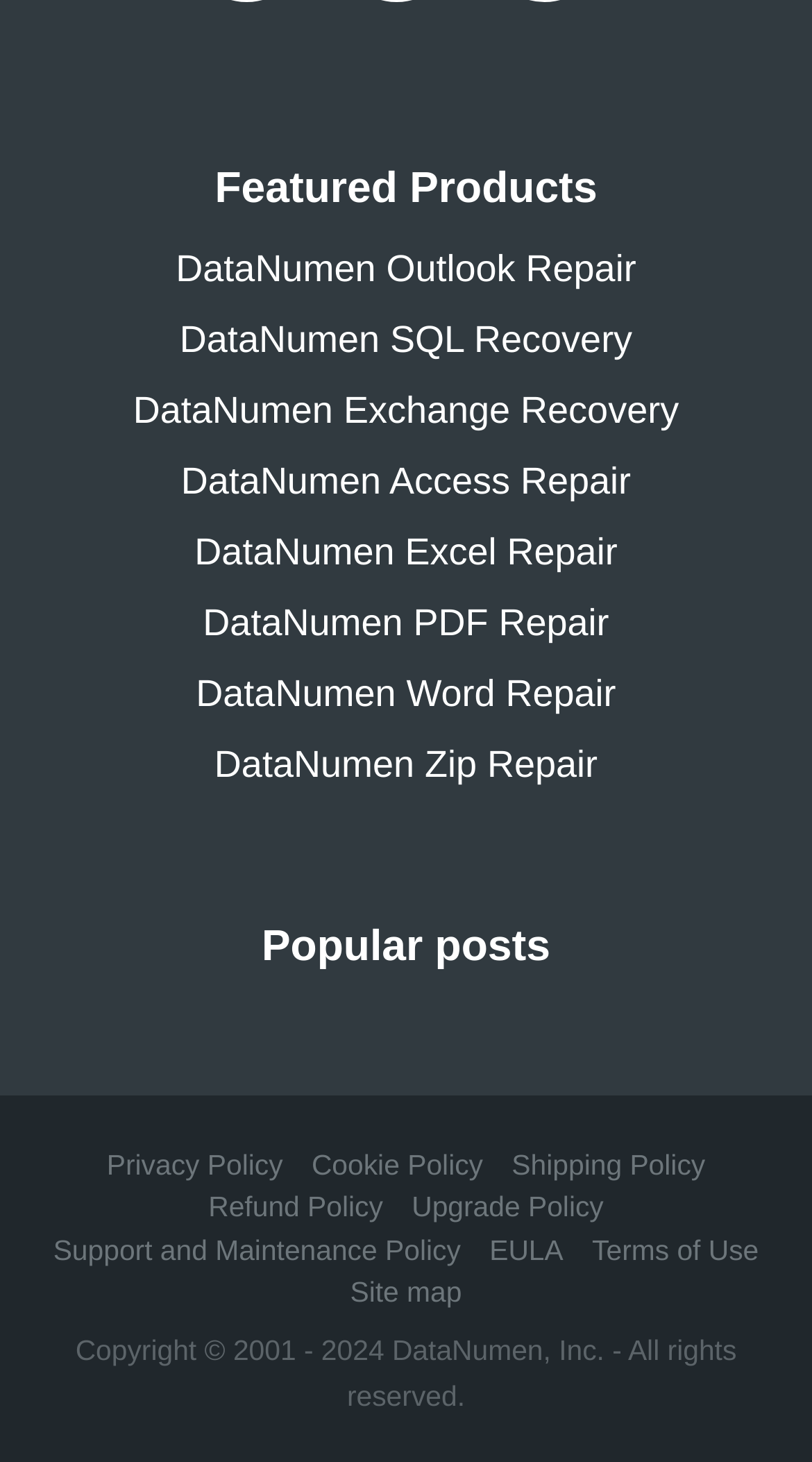Determine the bounding box coordinates of the clickable element necessary to fulfill the instruction: "View details of the post". Provide the coordinates as four float numbers within the 0 to 1 range, i.e., [left, top, right, bottom].

None